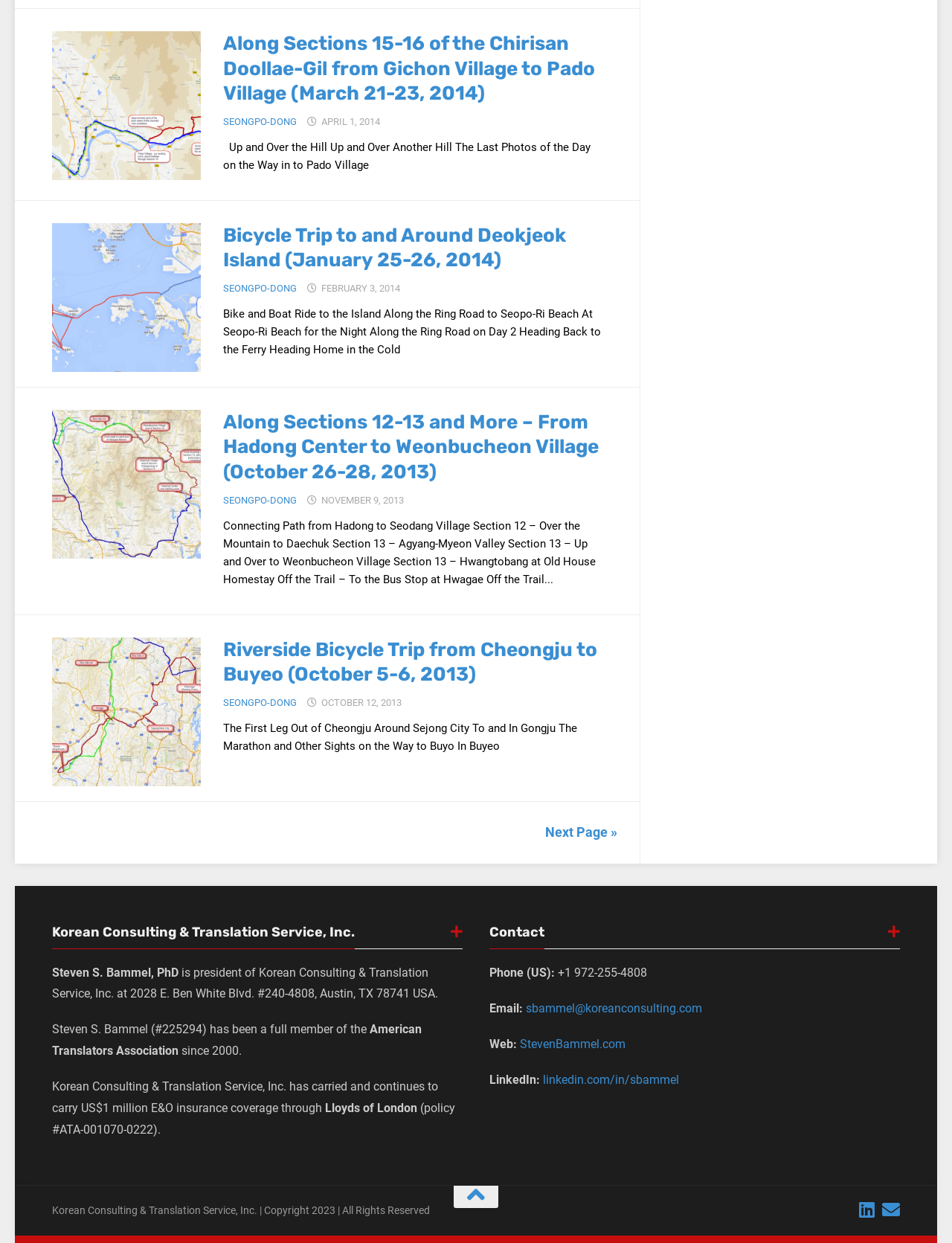Please mark the bounding box coordinates of the area that should be clicked to carry out the instruction: "Click on the LinkedIn link".

[0.57, 0.863, 0.713, 0.874]